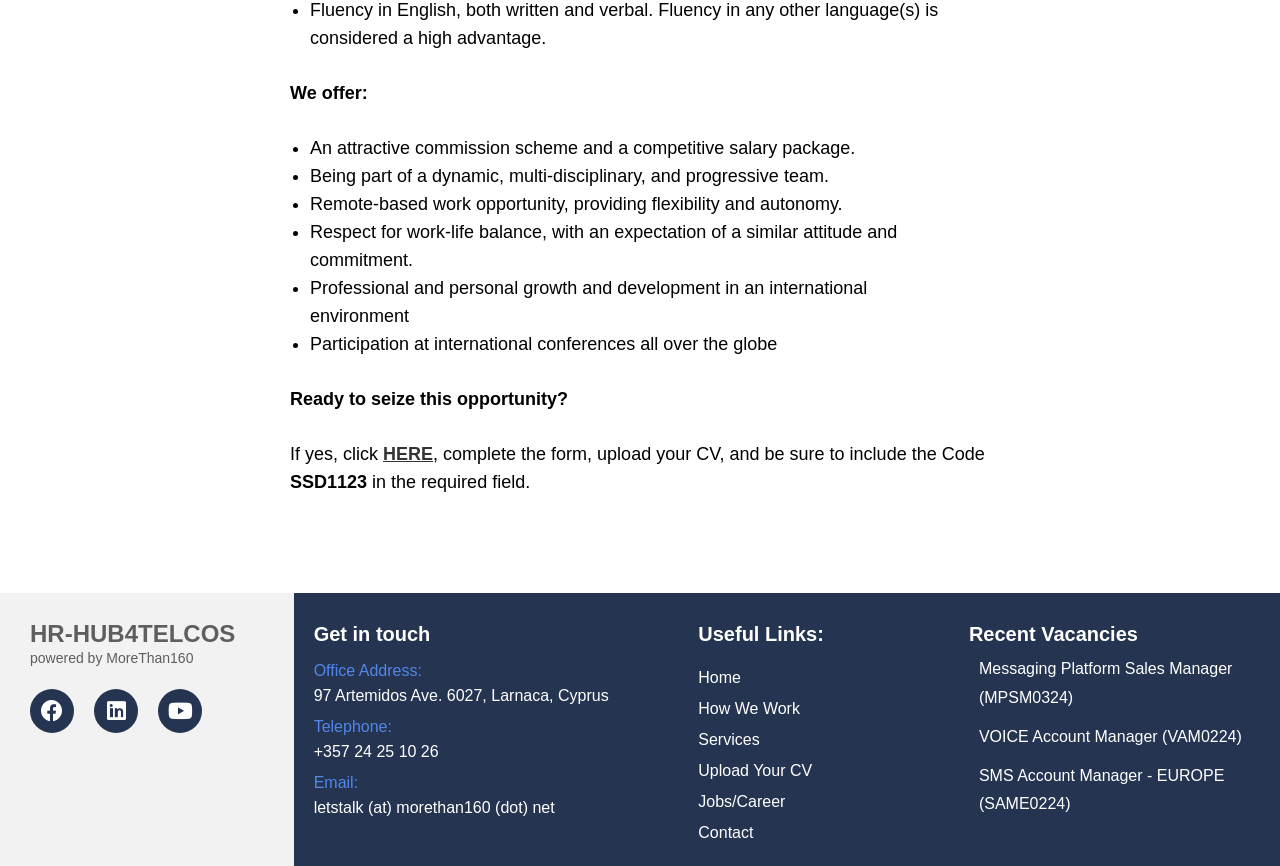What is the address of the office?
Based on the screenshot, provide a one-word or short-phrase response.

97 Artemidos Ave.